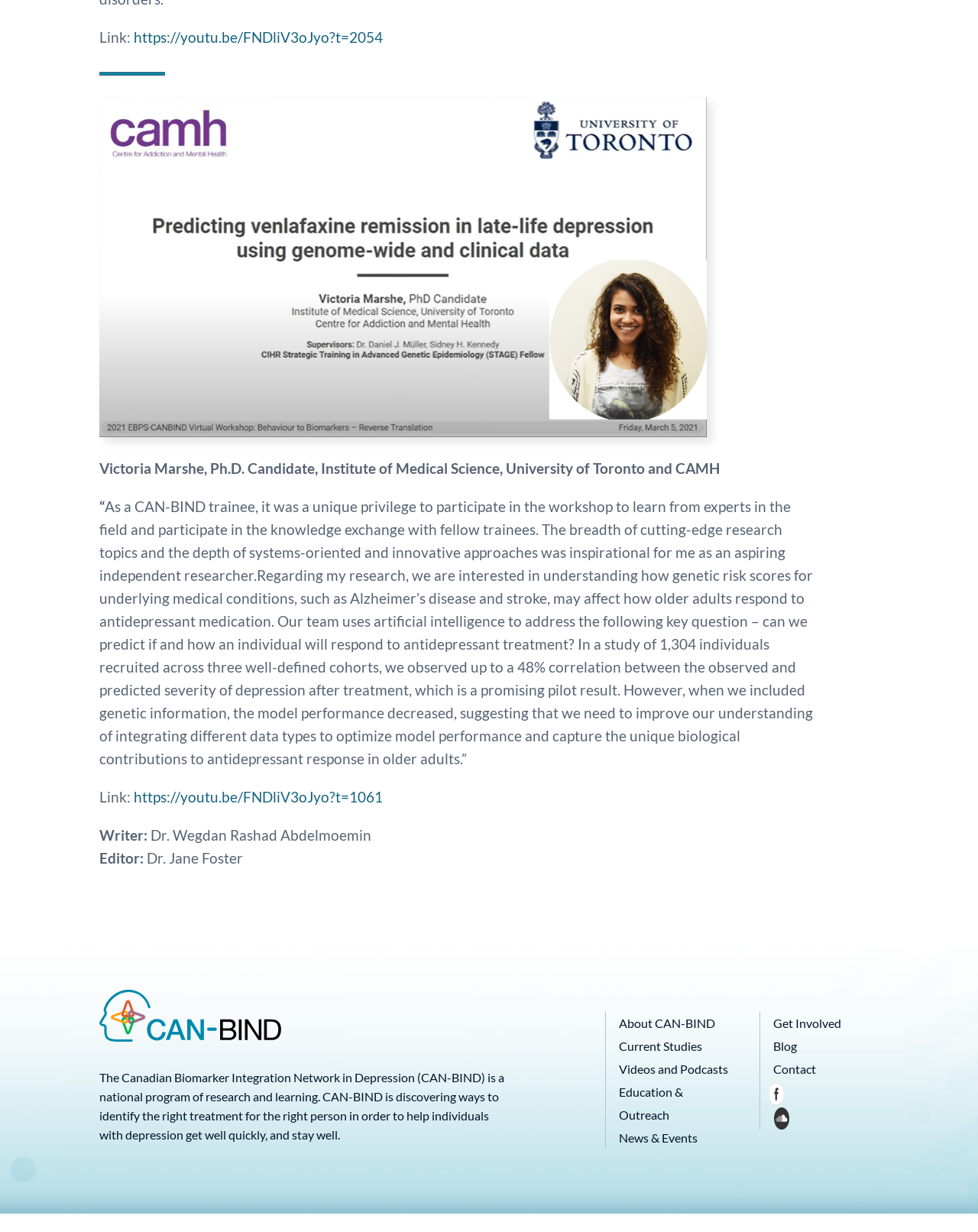Given the following UI element description: "https://youtu.be/FNDliV3oJyo?t=1061", find the bounding box coordinates in the webpage screenshot.

[0.137, 0.64, 0.391, 0.654]